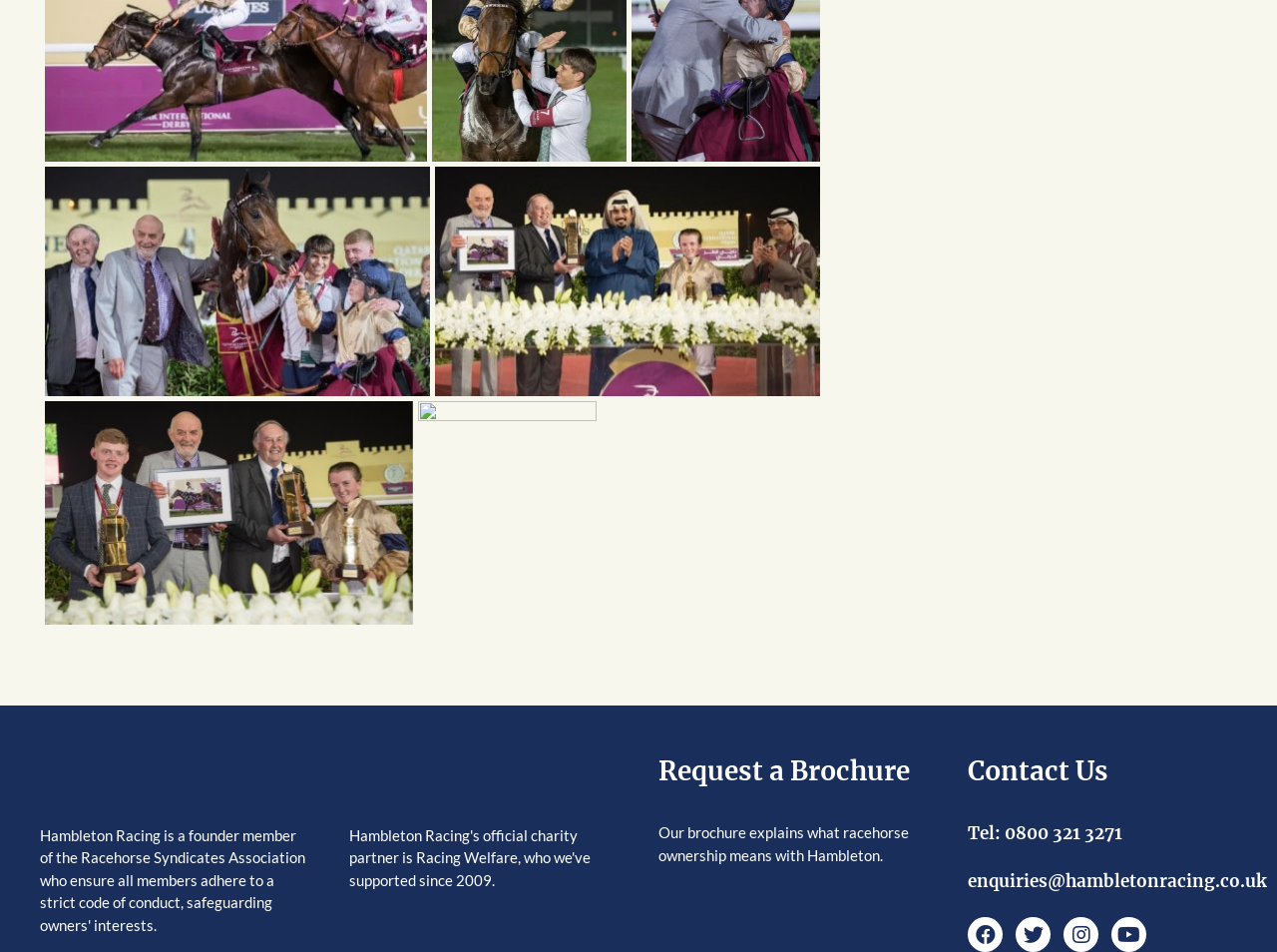Can you find the bounding box coordinates for the UI element given this description: "Mentions Légales -"? Provide the coordinates as four float numbers between 0 and 1: [left, top, right, bottom].

None